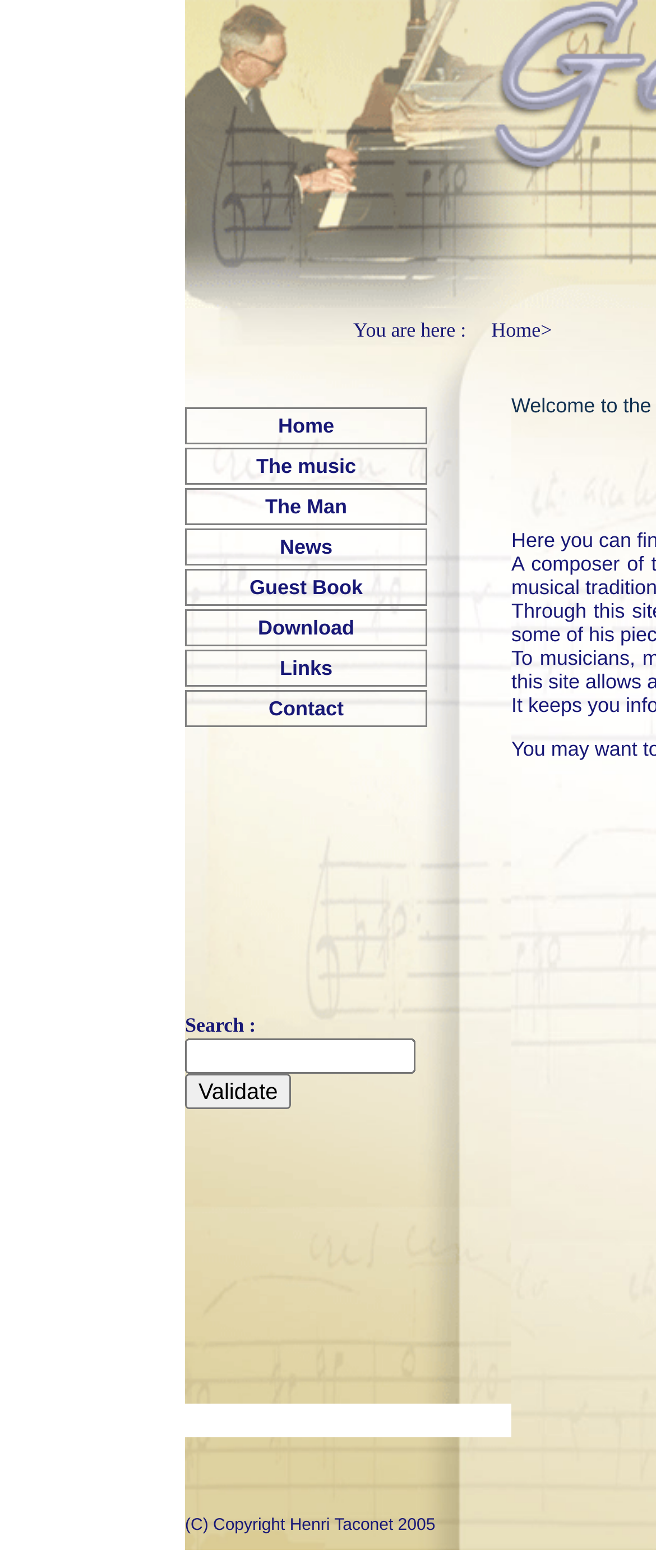Highlight the bounding box coordinates of the element you need to click to perform the following instruction: "Click on Links."

[0.285, 0.415, 0.649, 0.437]